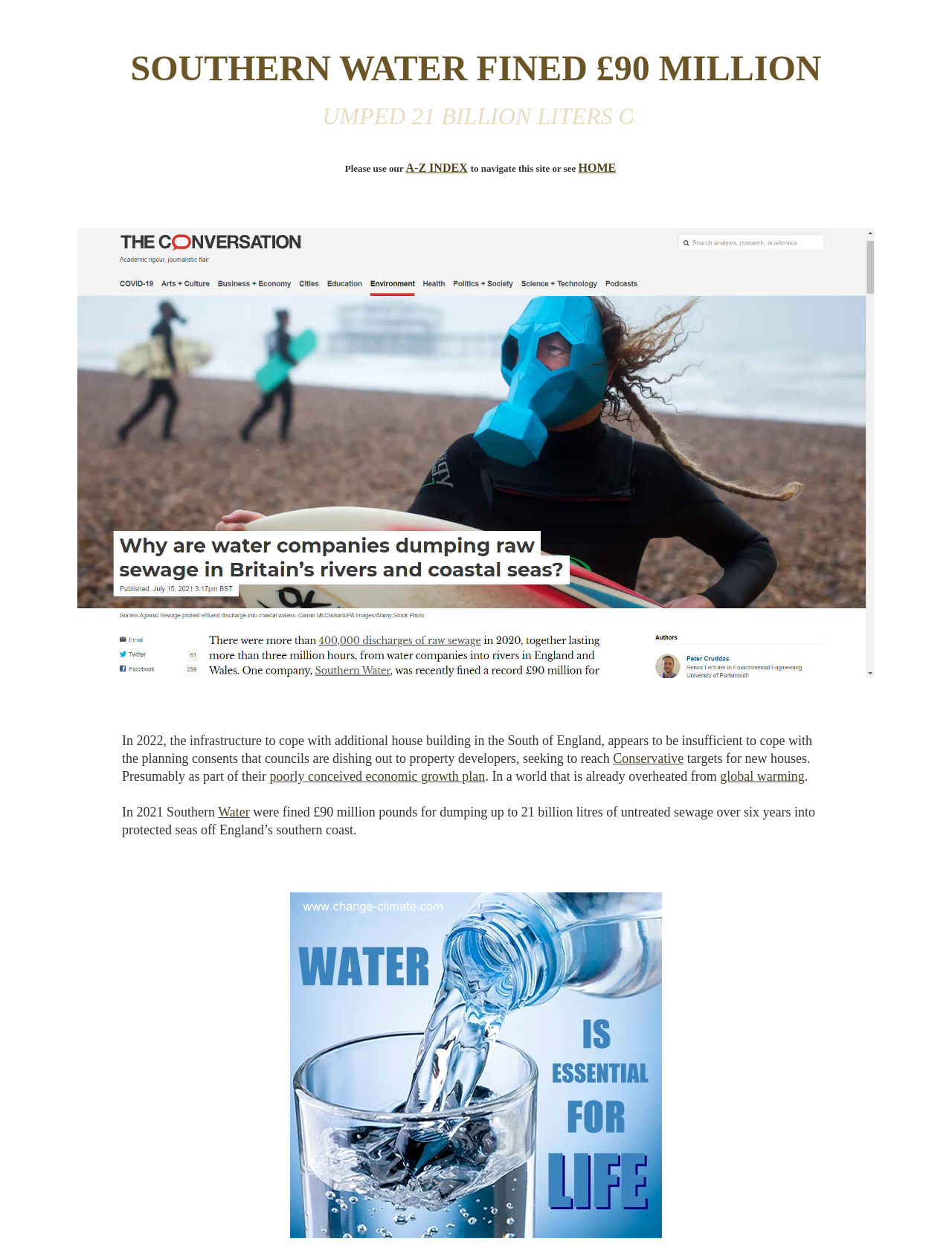What is the fine amount imposed on Southern Water Company?
Please respond to the question with a detailed and thorough explanation.

The fine amount is mentioned in the first line of the webpage, which states '£90 MILLION POUNDS FINES SOUTHERN WATER COMPANY EAST SUSSEX DIRECTORS NUMBER 02366670 FINED NINETY FOR 21 BILLION LITERS OF SEWAGE SPILLED INTO SEA SOUTH COAST OF ENGLAND'.